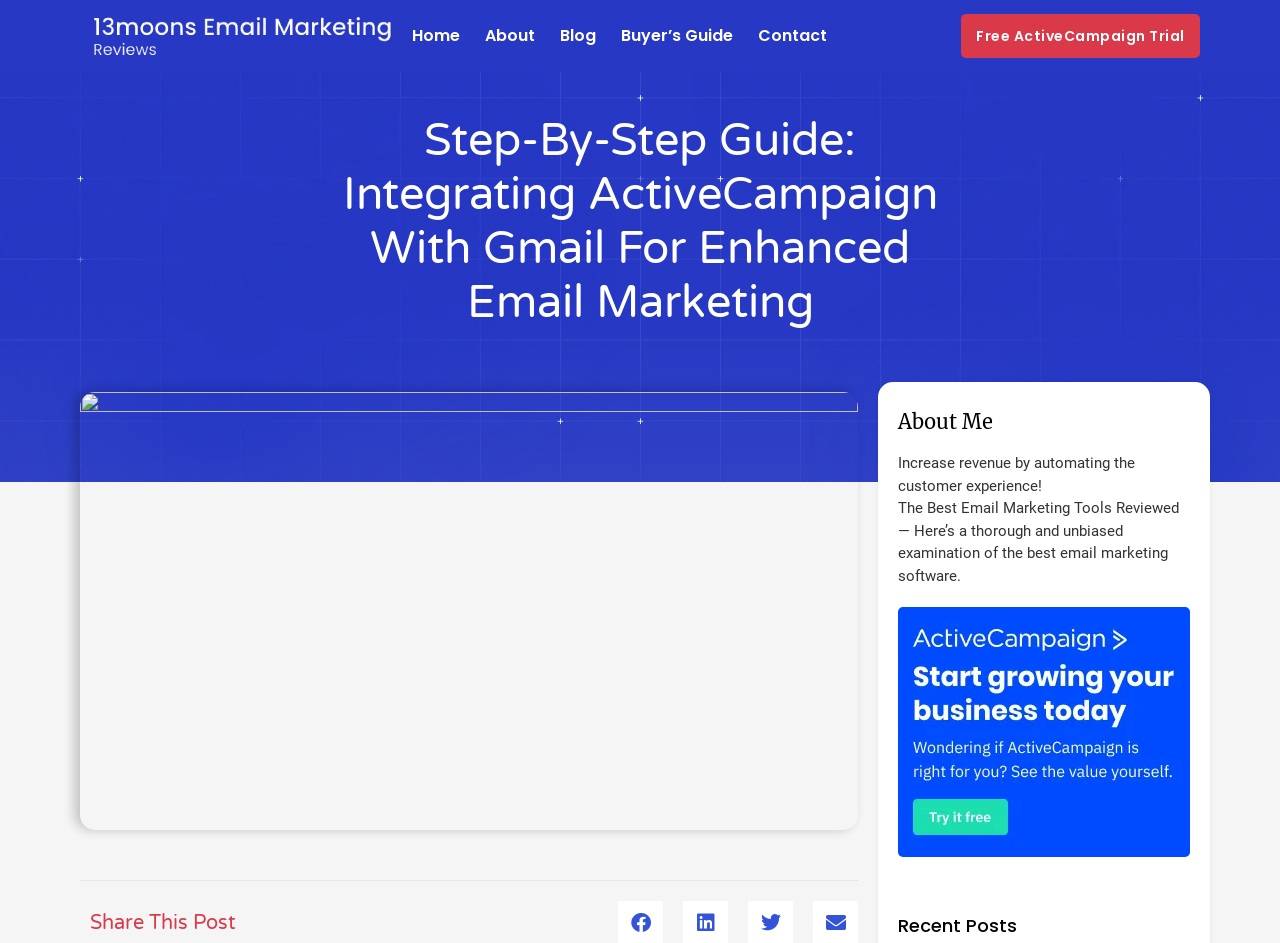Locate the bounding box of the UI element defined by this description: "Buyer’s Guide". The coordinates should be given as four float numbers between 0 and 1, formatted as [left, top, right, bottom].

[0.485, 0.0, 0.573, 0.076]